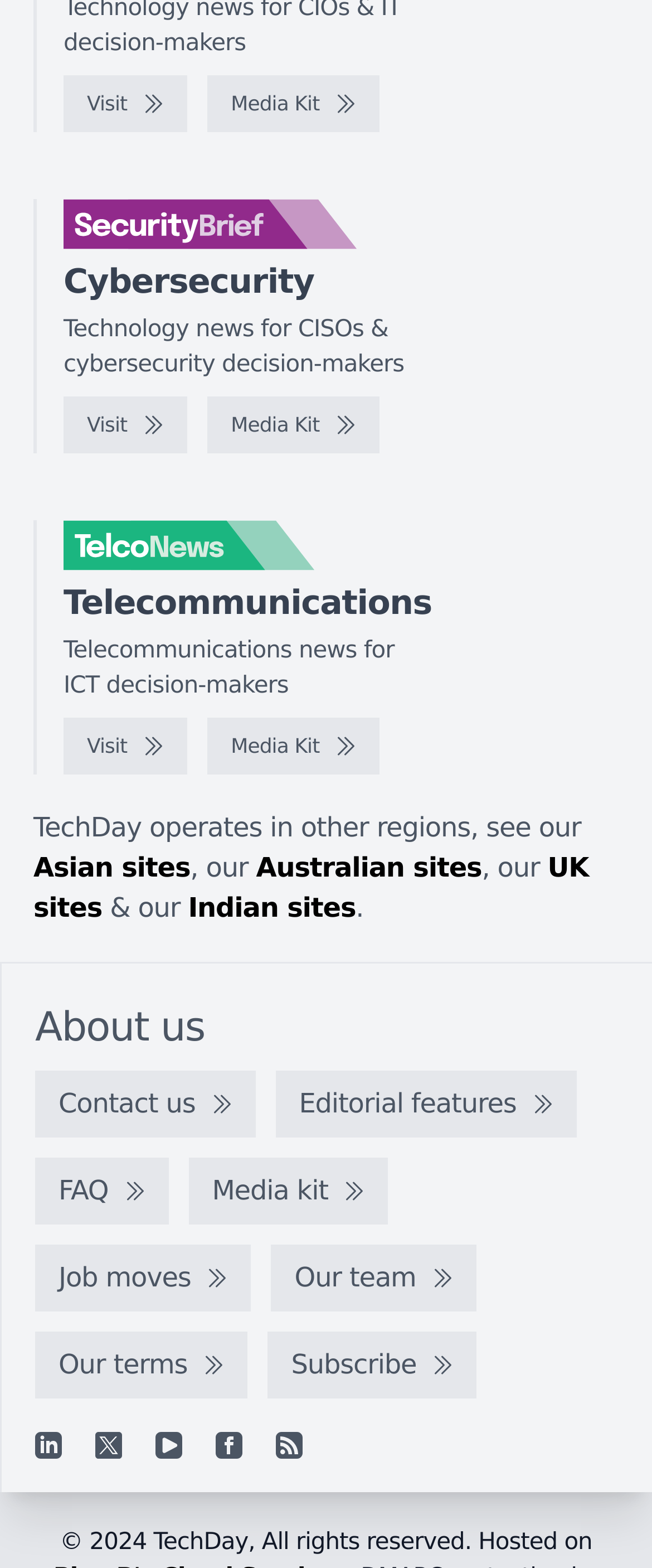Determine the bounding box coordinates of the section I need to click to execute the following instruction: "Click on the 'Strategic Marketing MCQs – Customers and marketing' link". Provide the coordinates as four float numbers between 0 and 1, i.e., [left, top, right, bottom].

None